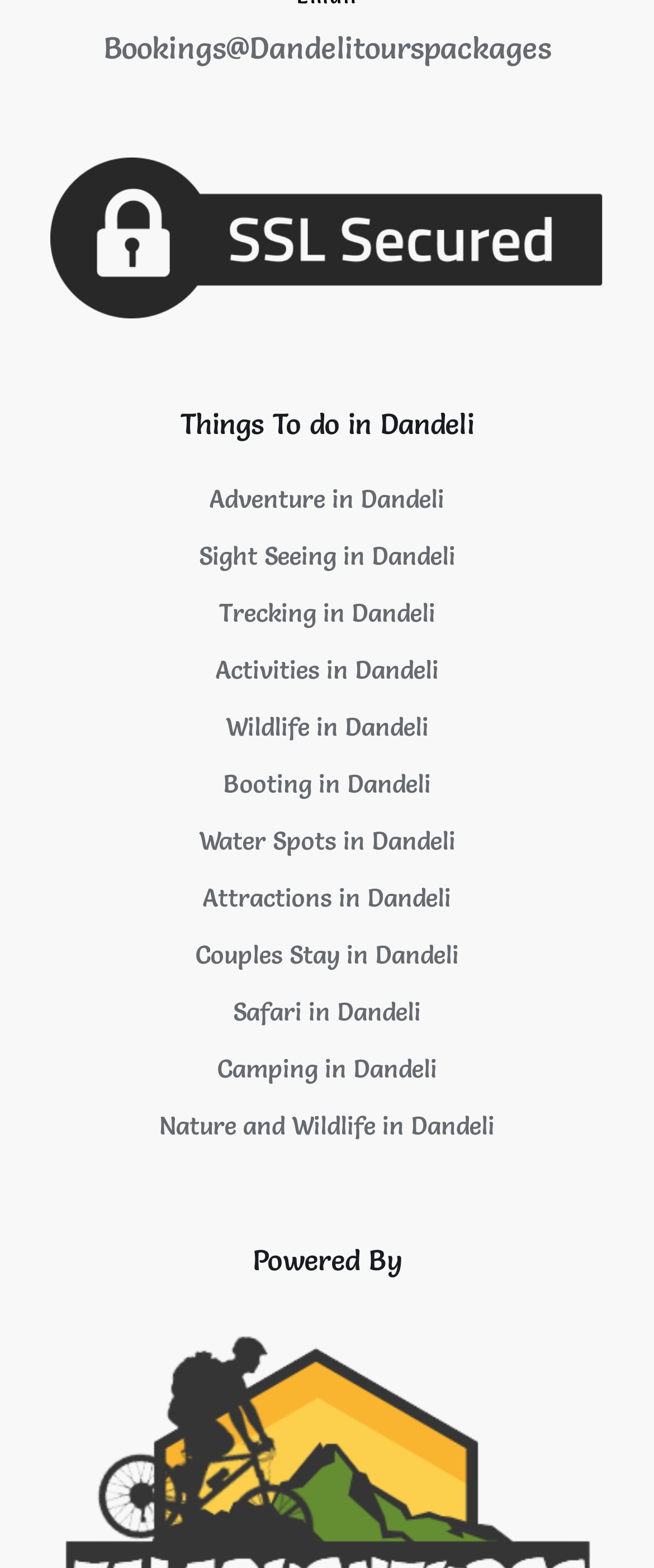Determine the bounding box coordinates for the area you should click to complete the following instruction: "Learn about nature and wildlife in Dandeli".

[0.244, 0.708, 0.756, 0.728]